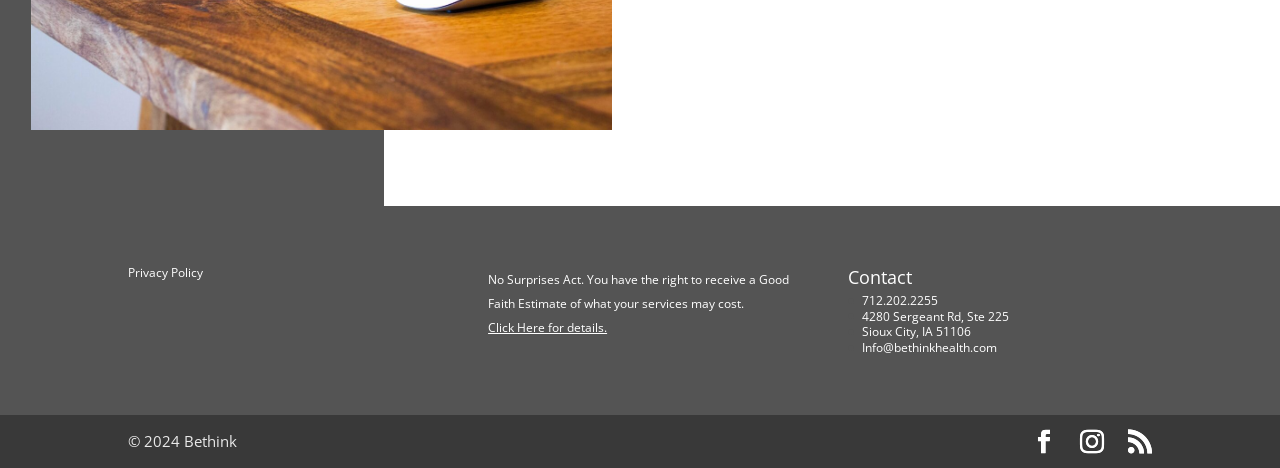What is the email address to contact?
Could you answer the question in a detailed manner, providing as much information as possible?

I found the email address by looking at the contact information section, where it is listed as 'Info@bethinkhealth.com'.